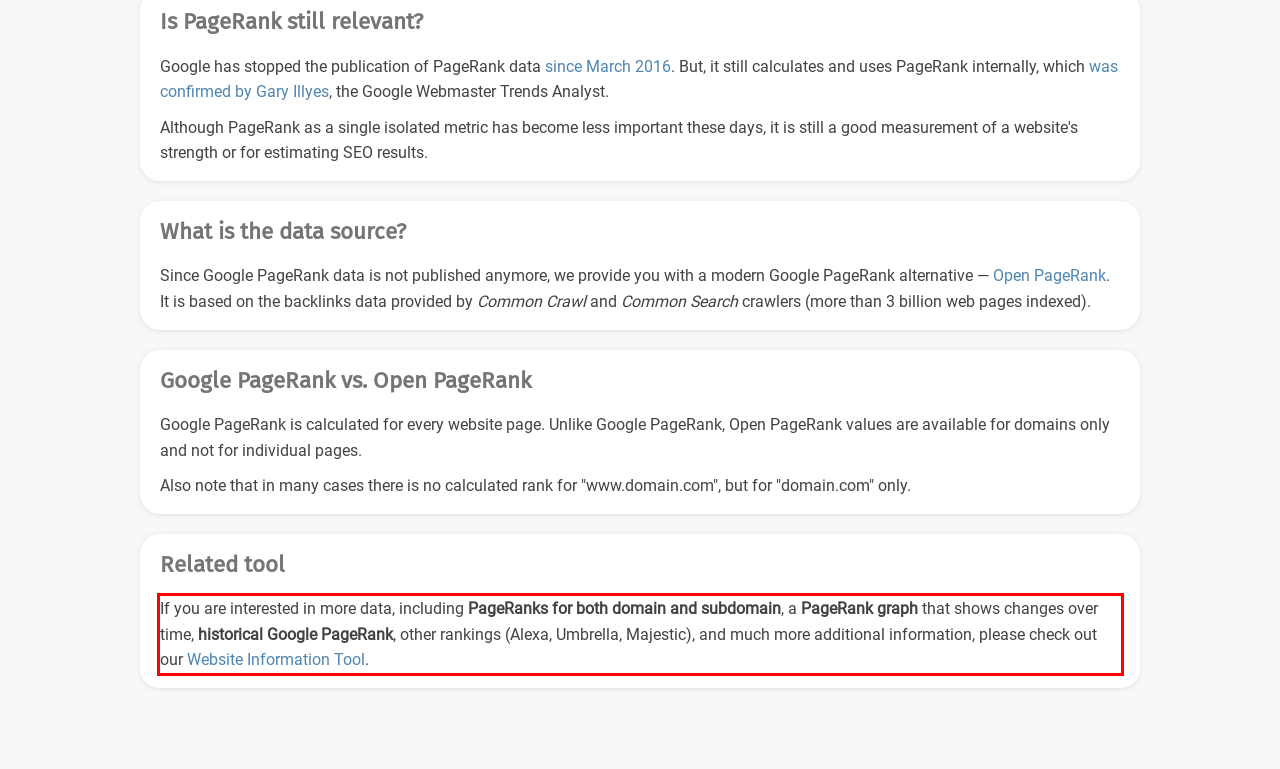Examine the screenshot of the webpage, locate the red bounding box, and generate the text contained within it.

If you are interested in more data, including PageRanks for both domain and subdomain, a PageRank graph that shows changes over time, historical Google PageRank, other rankings (Alexa, Umbrella, Majestic), and much more additional information, please check out our Website Information Tool.